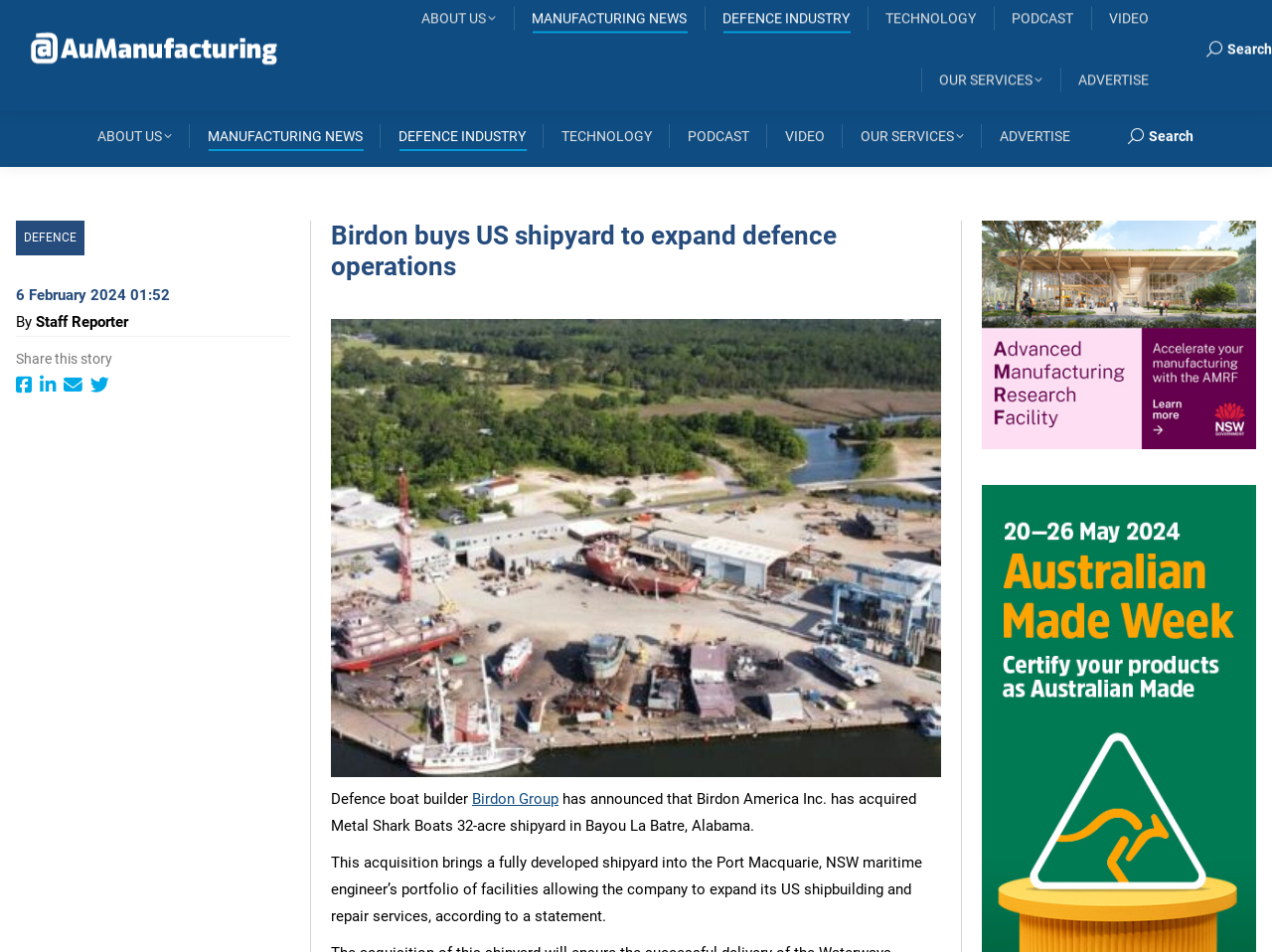Describe every aspect of the webpage comprehensively.

The webpage is about Birdon Group's acquisition of Metal Shark Boats' shipyard in Alabama, as announced by the defence boat builder. At the top left, there is a logo of Australian Manufacturing Forum, accompanied by a link to the forum's website. Below the logo, there are social media links to LinkedIn, YouTube, and a page opening in a new window.

The main navigation menu is located at the top center, consisting of links to "ABOUT US", "MANUFACTURING NEWS", "DEFENCE INDUSTRY", "TECHNOLOGY", "PODCAST", "VIDEO", "OUR SERVICES", and "ADVERTISE". A search bar is situated at the top right, with a search icon and a "Search:" label.

The main content of the webpage is divided into two sections. On the left, there is a section with a heading "DEFENCE" and a timestamp "6 February 2024 01:52" below it. The author of the article, "Staff Reporter", is mentioned below the timestamp. A "Share this story" heading is followed by four social media links.

On the right, the main article is displayed, with a heading "Birdon buys US shipyard to expand defence operations". Below the heading, there is an image related to the article. The article text starts with "Defence boat builder Birdon Group has announced that Birdon America Inc. has acquired Metal Shark Boats 32-acre shipyard in Bayou La Batre, Alabama." and continues with a description of the acquisition's benefits for the company.

At the bottom of the page, there is a banner advertisement with a link to "AMRF_DigitalAds_MREC300x250_V3".